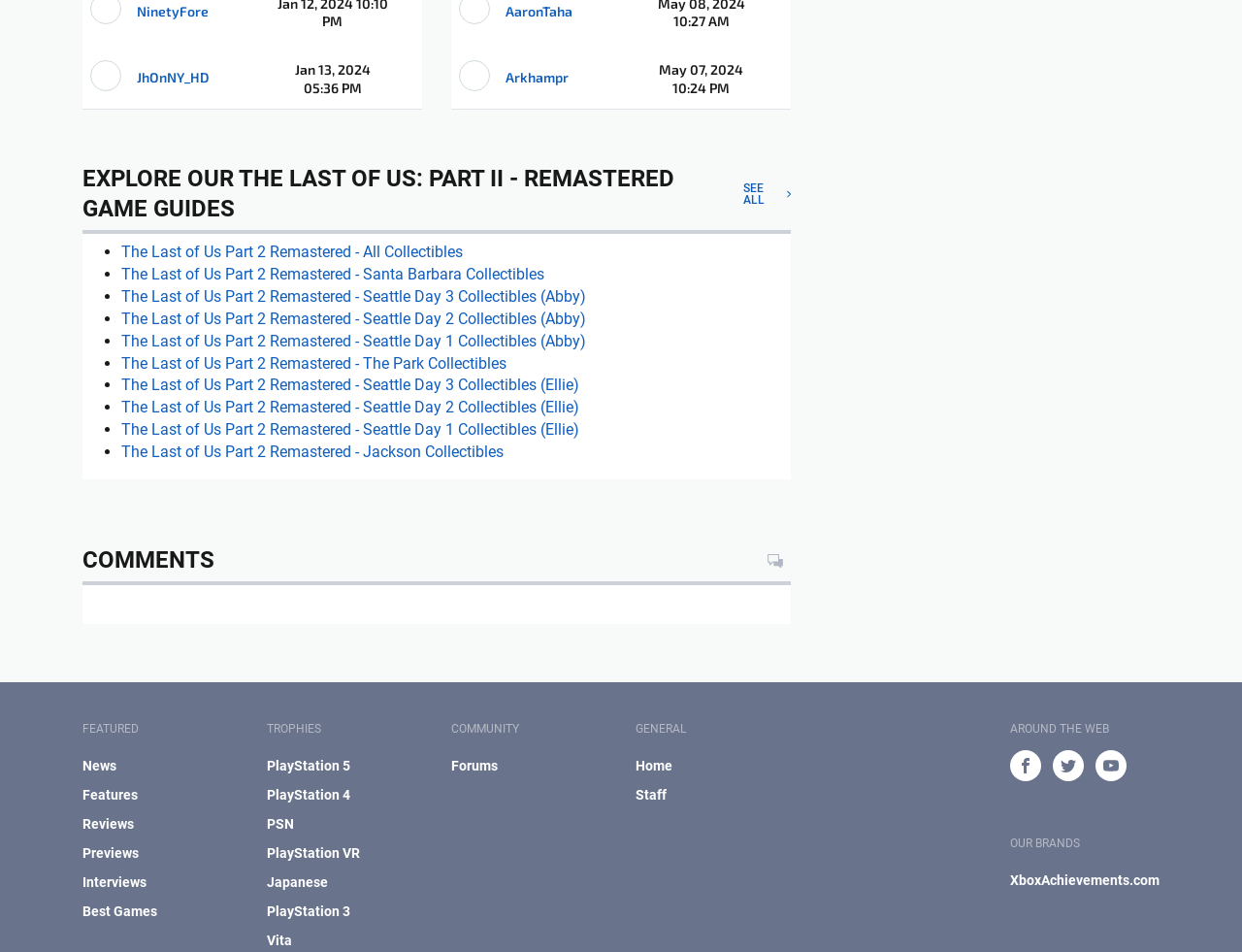How many links are under the 'EXPLORE OUR THE LAST OF US: PART II - REMASTERED GAME GUIDES' heading?
From the screenshot, provide a brief answer in one word or phrase.

8